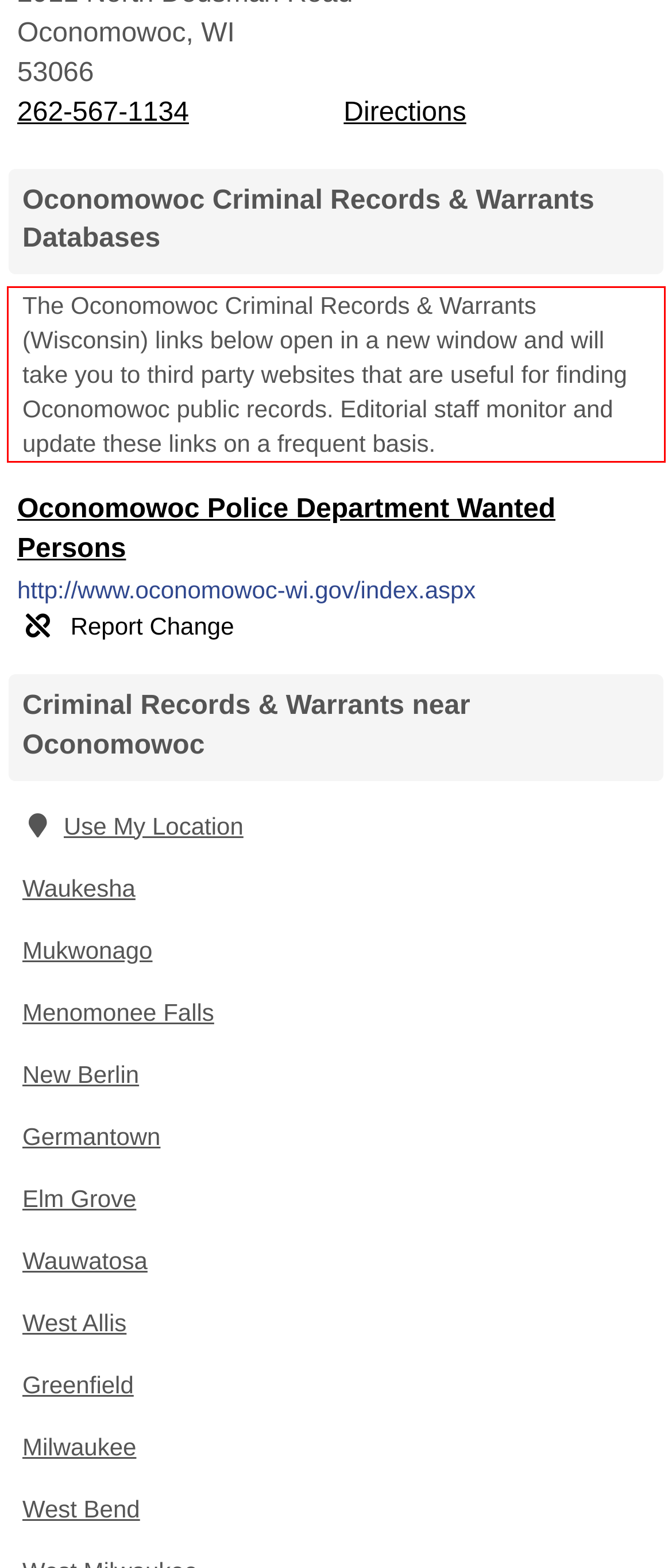You have a screenshot of a webpage with a UI element highlighted by a red bounding box. Use OCR to obtain the text within this highlighted area.

The Oconomowoc Criminal Records & Warrants (Wisconsin) links below open in a new window and will take you to third party websites that are useful for finding Oconomowoc public records. Editorial staff monitor and update these links on a frequent basis.